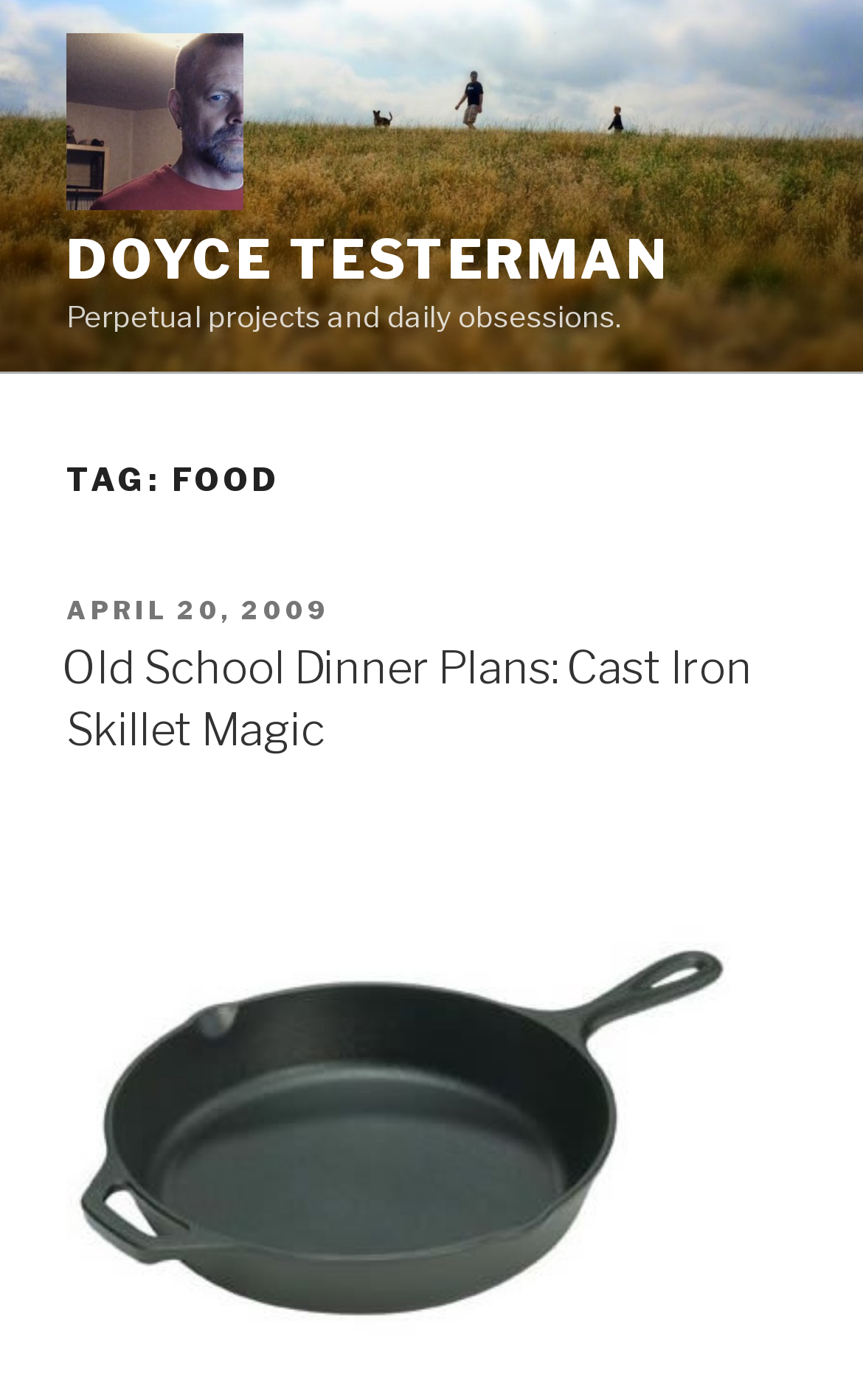Provide the bounding box coordinates of the UI element that matches the description: "parent_node: DOYCE TESTERMAN".

[0.077, 0.024, 0.321, 0.163]